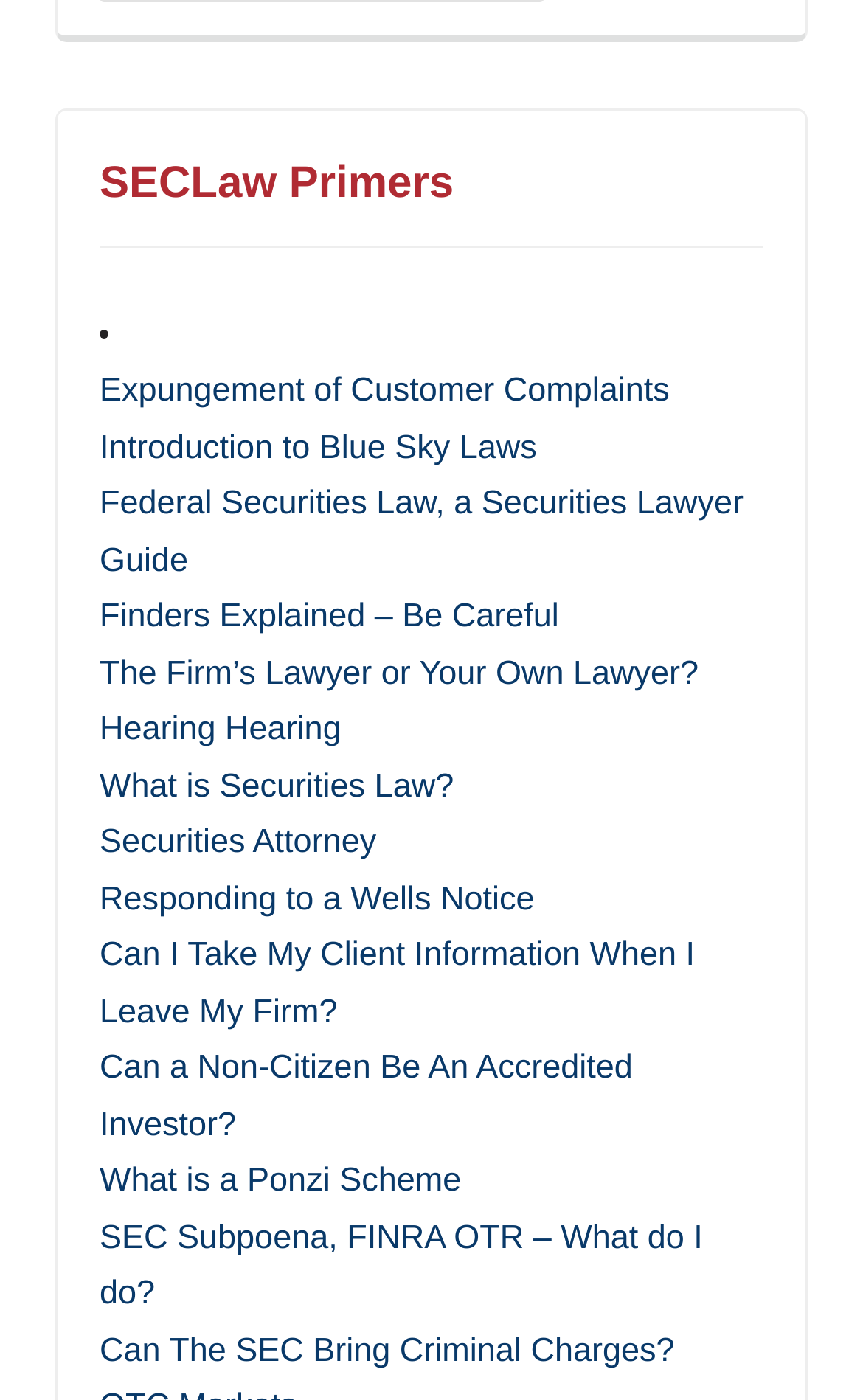Using the provided element description: "Finders Explained – Be Careful", determine the bounding box coordinates of the corresponding UI element in the screenshot.

[0.115, 0.428, 0.648, 0.454]